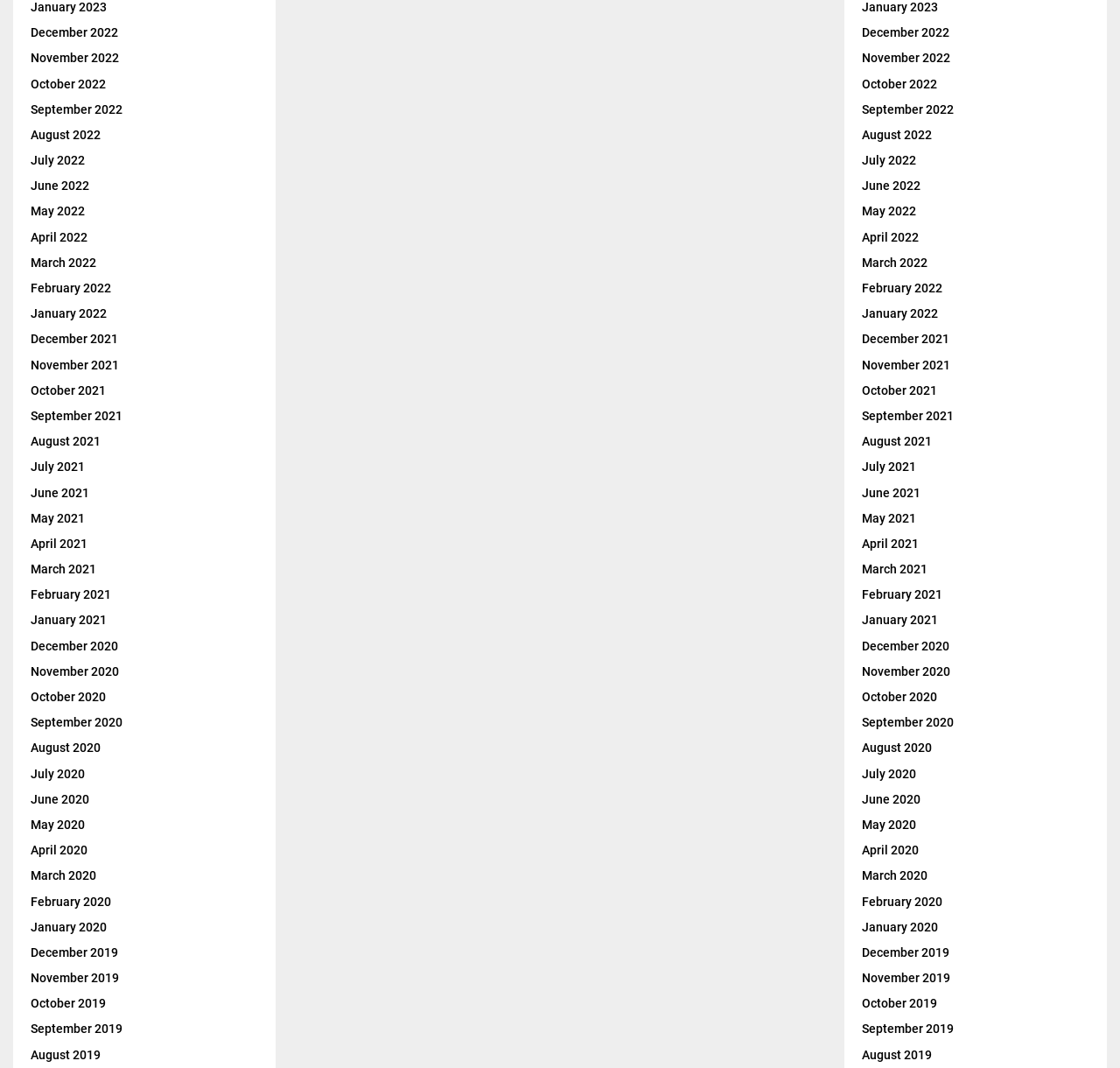Determine the bounding box coordinates for the area that should be clicked to carry out the following instruction: "view November 2021".

[0.027, 0.335, 0.106, 0.348]